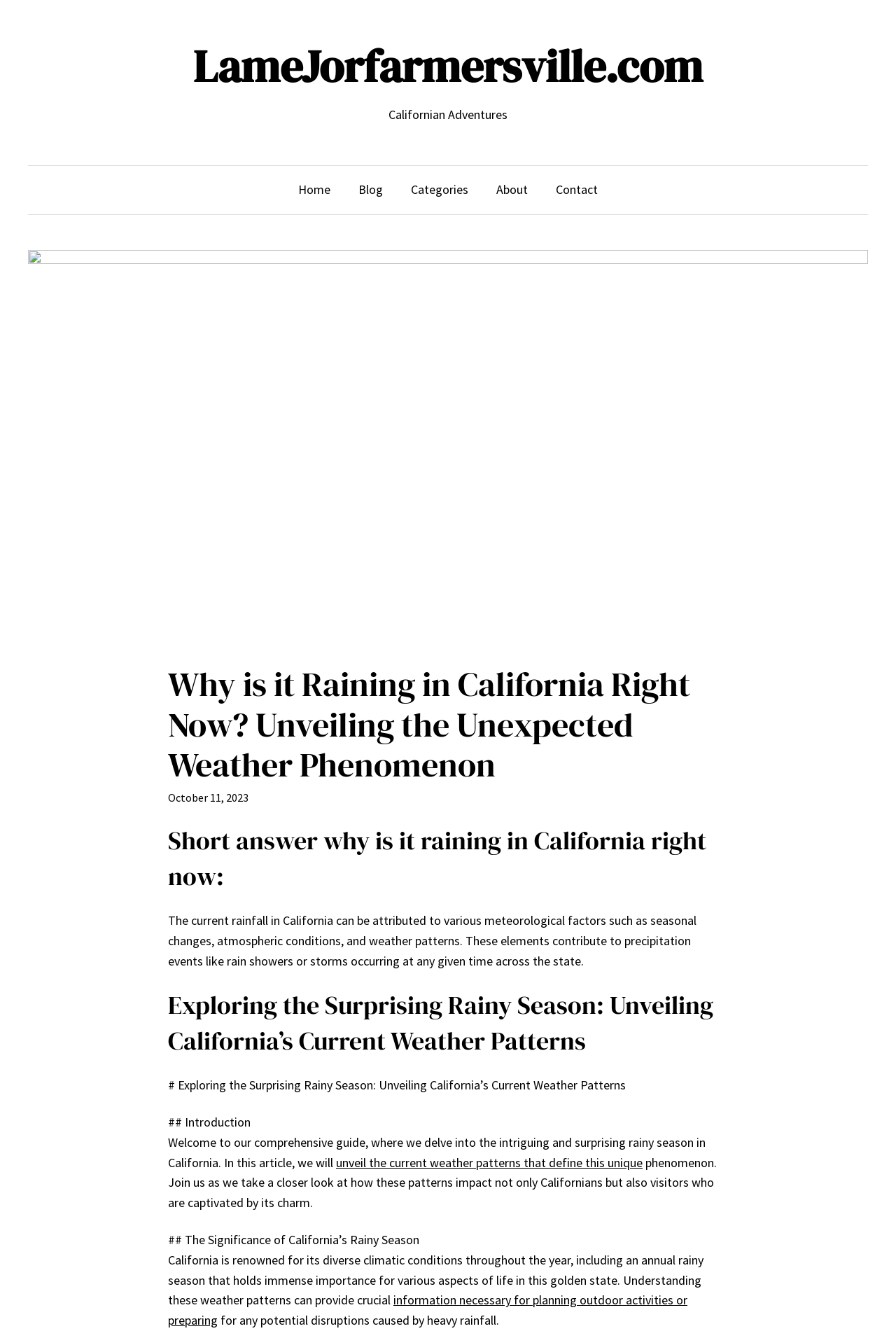Locate the bounding box coordinates of the element that should be clicked to execute the following instruction: "Click on the 'Categories' link".

[0.459, 0.135, 0.523, 0.151]